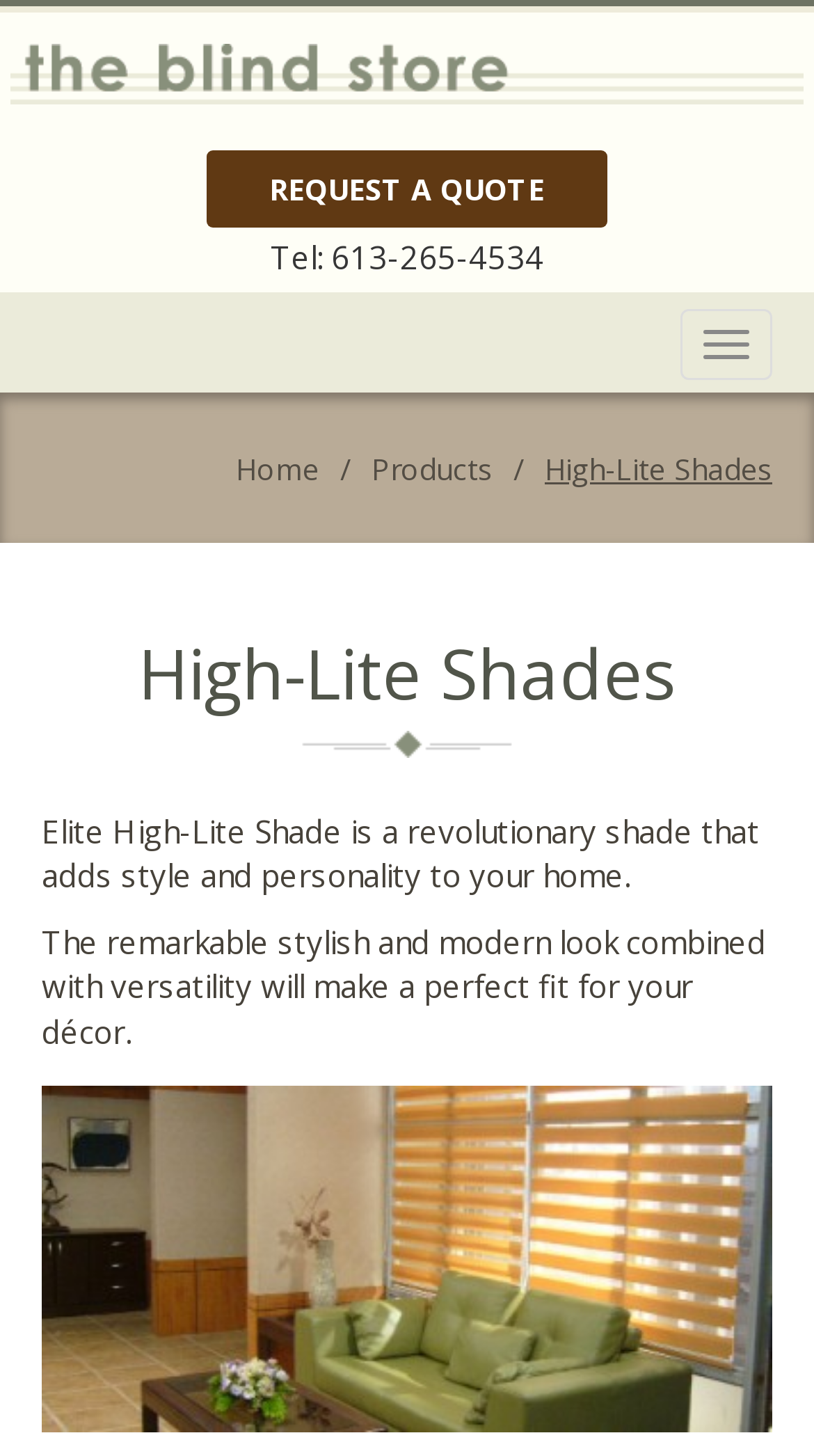Generate a thorough description of the webpage.

The webpage is about Elite High-Lite Shades at The Blind Store, with a focus on deeply discounted prices and free shipping. At the top left corner, there is a link to "The Blind Store" accompanied by an image with the same name. Below this, there is a link to "REQUEST A QUOTE" and a section with contact information, including a "Tel:" label and a link to a phone number, 613-265-4534.

On the right side of the top section, there is a button to "Toggle navigation". Below this, there is a navigation menu with links to "Home", "Products", and "High-Lite Shades". The main content of the page is headed by a heading element that reads "High-Lite Shades". 

Below the heading, there are two paragraphs of text that describe the Elite High-Lite Shade, highlighting its stylish and modern look, versatility, and ability to fit with various décors. At the bottom of the page, there is a large image of a High-Lite Shade, labeled "high_lite_2".